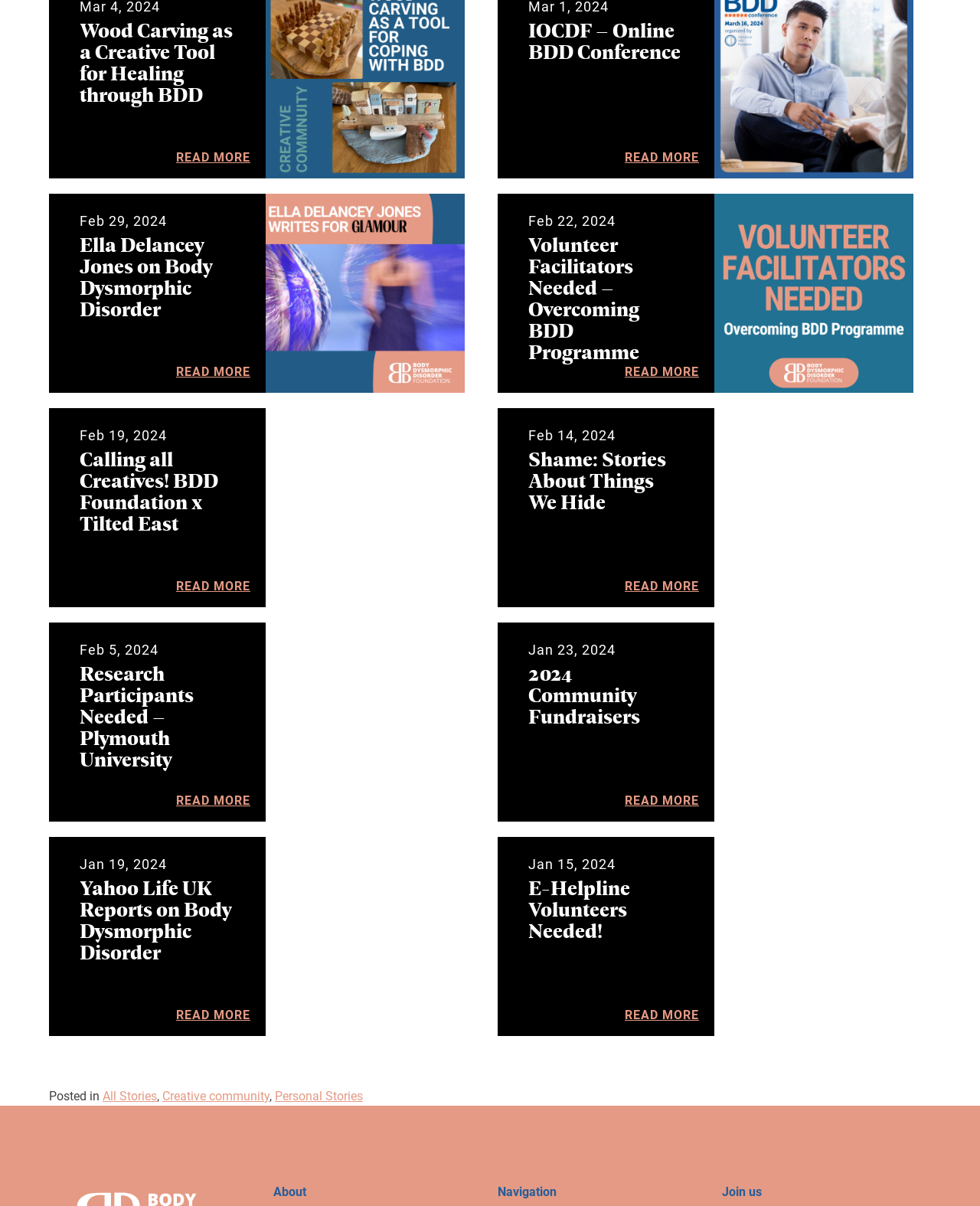Find the bounding box coordinates of the clickable element required to execute the following instruction: "Visit the HOME page". Provide the coordinates as four float numbers between 0 and 1, i.e., [left, top, right, bottom].

None